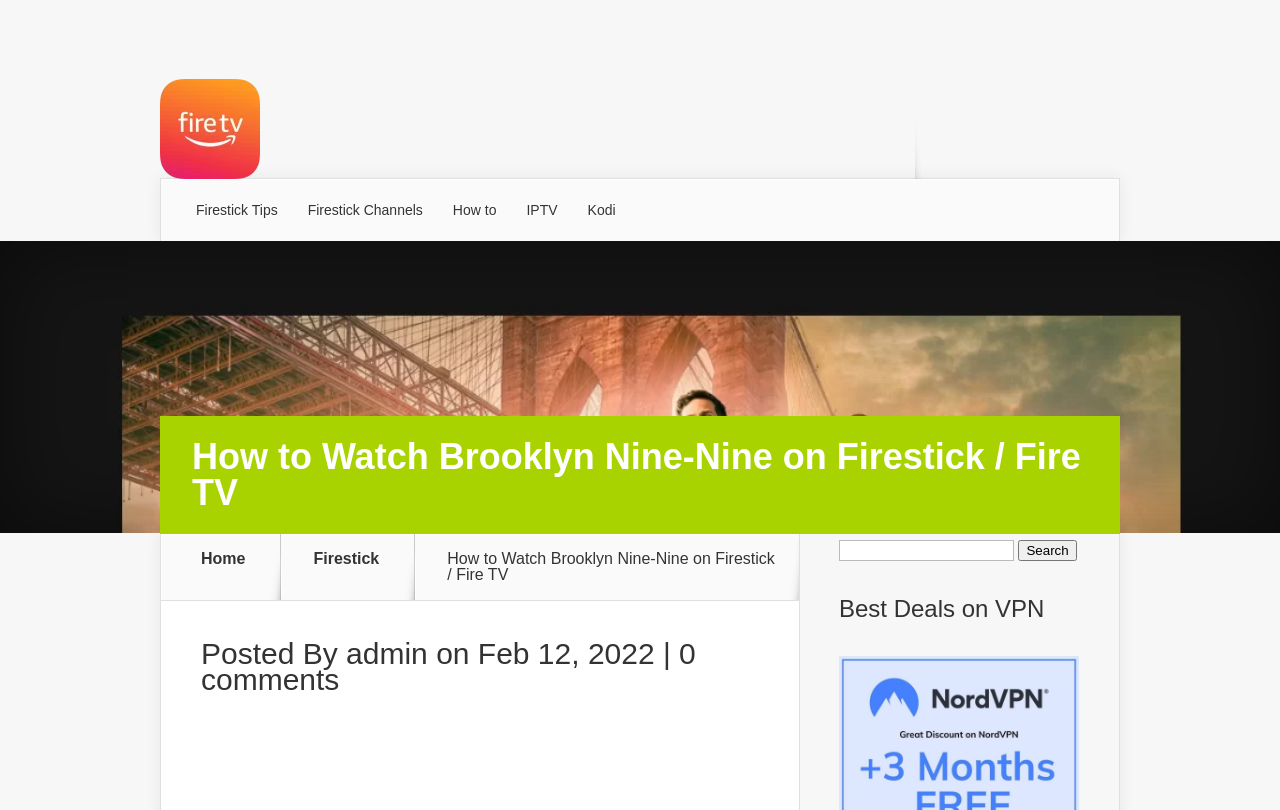Please determine the bounding box coordinates of the element's region to click in order to carry out the following instruction: "click on 0 comments". The coordinates should be four float numbers between 0 and 1, i.e., [left, top, right, bottom].

[0.157, 0.786, 0.544, 0.859]